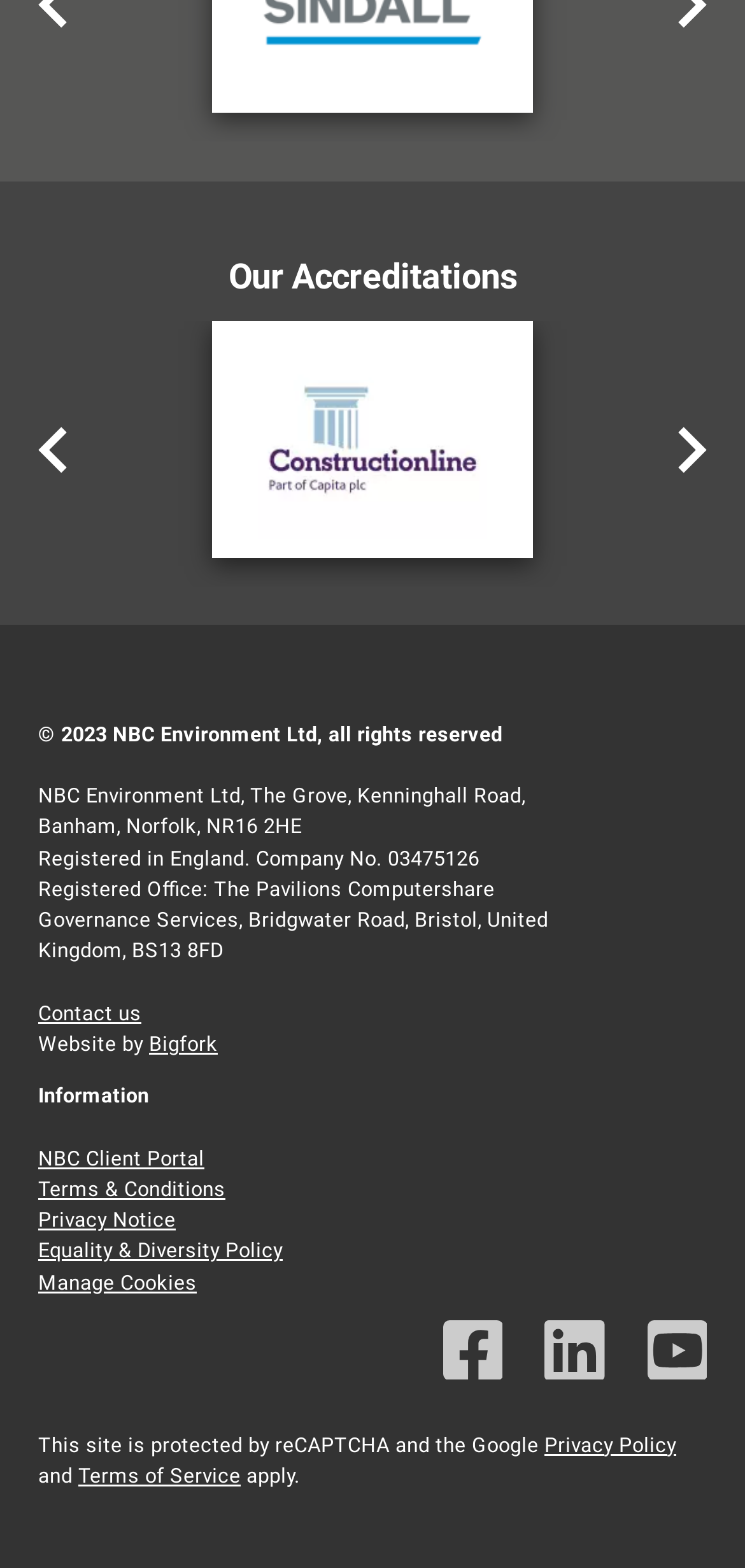Please find the bounding box coordinates of the element that you should click to achieve the following instruction: "Follow us on Facebook". The coordinates should be presented as four float numbers between 0 and 1: [left, top, right, bottom].

[0.594, 0.842, 0.674, 0.886]